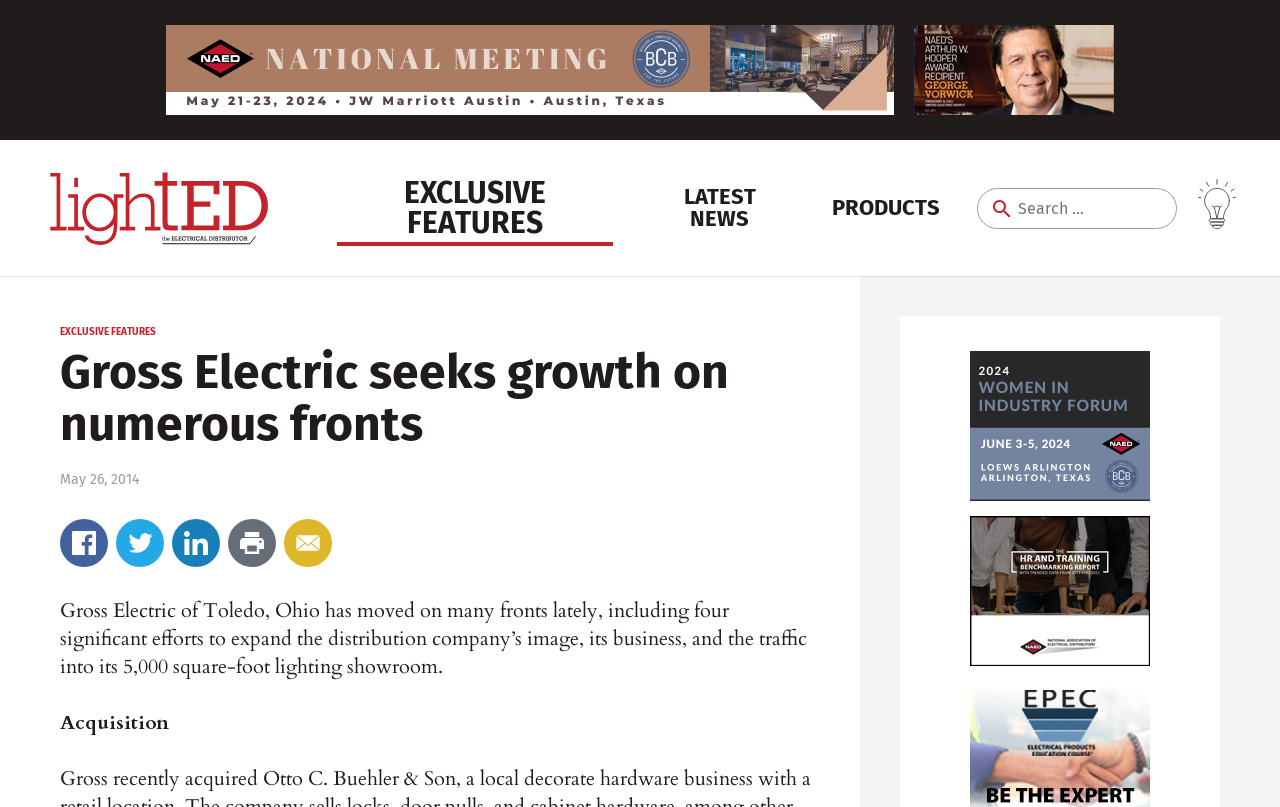Identify the bounding box coordinates of the clickable region required to complete the instruction: "Click on the image at the top". The coordinates should be given as four float numbers within the range of 0 and 1, i.e., [left, top, right, bottom].

[0.13, 0.031, 0.698, 0.143]